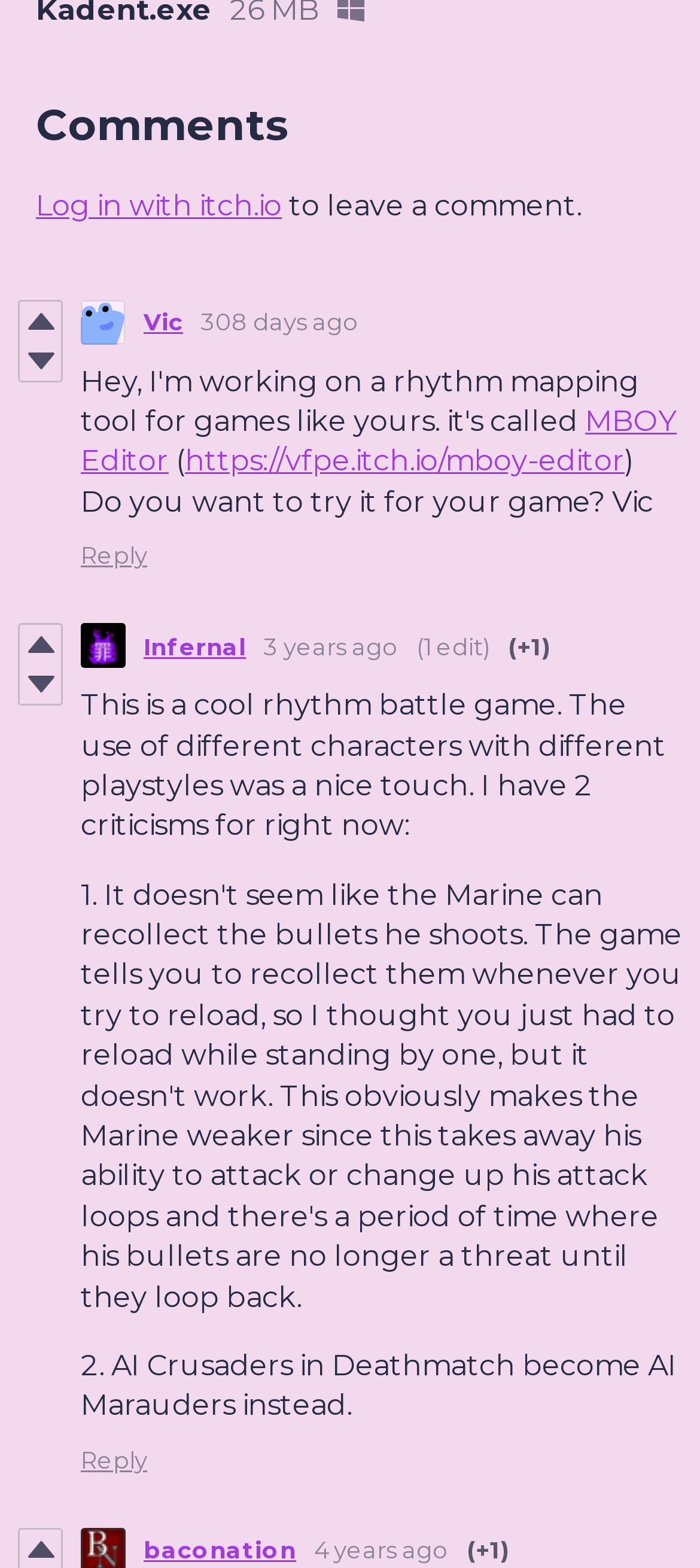Please answer the following question using a single word or phrase: 
How many votes does the first comment have?

+1